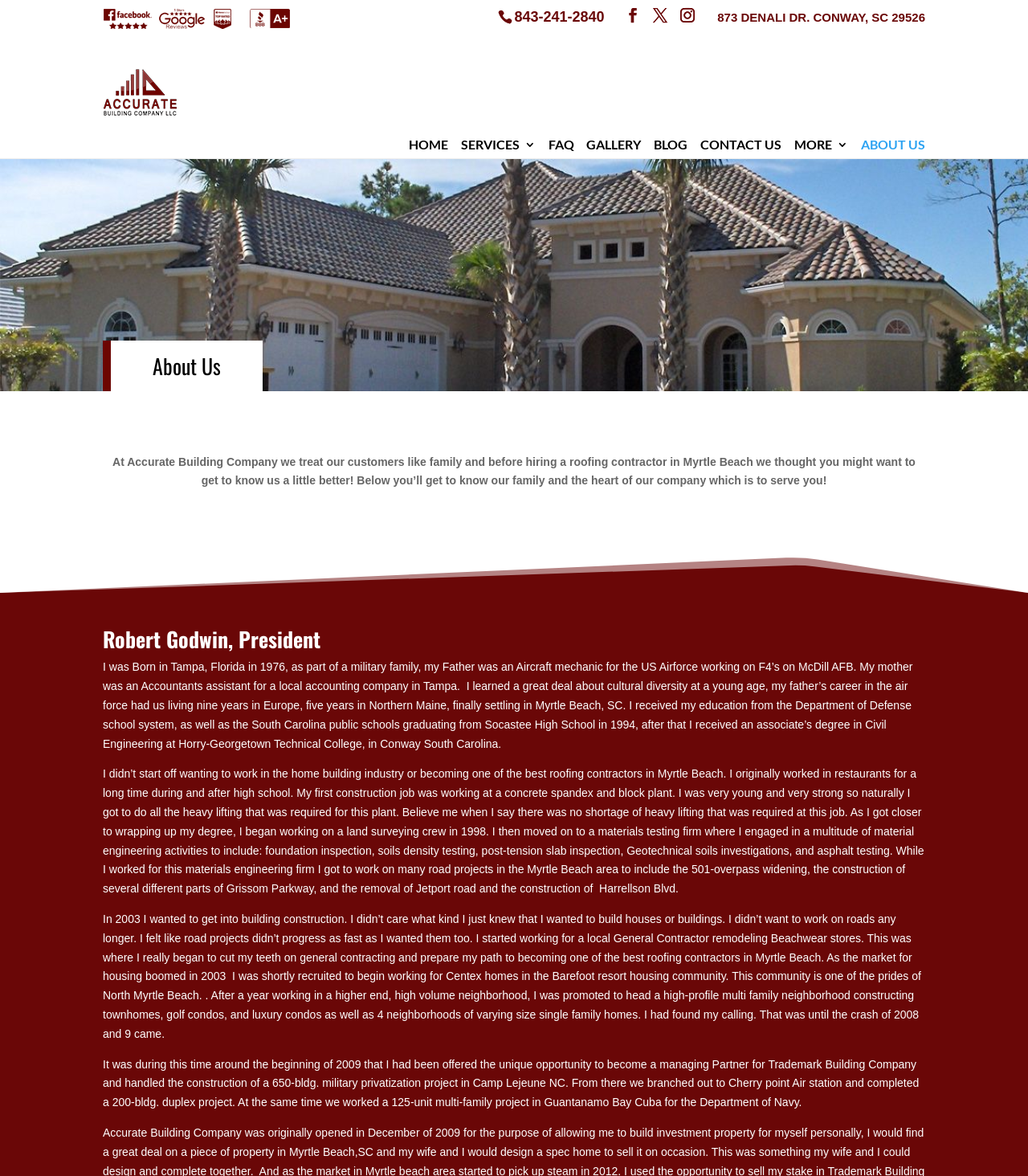Please find the bounding box for the following UI element description. Provide the coordinates in (top-left x, top-left y, bottom-right x, bottom-right y) format, with values between 0 and 1: Services

[0.448, 0.065, 0.521, 0.074]